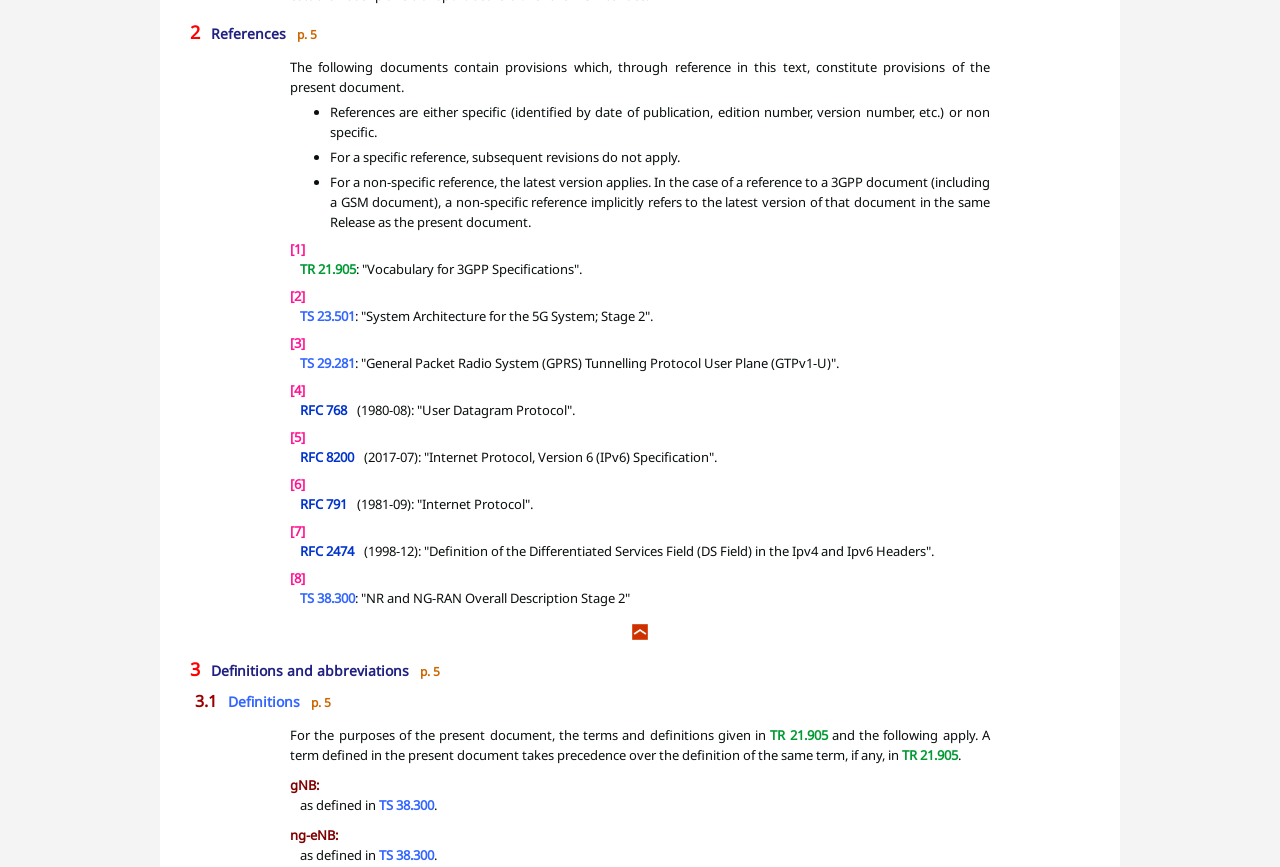Provide the bounding box coordinates of the UI element that matches the description: "3 Definitions and abbreviations".

[0.148, 0.763, 0.32, 0.785]